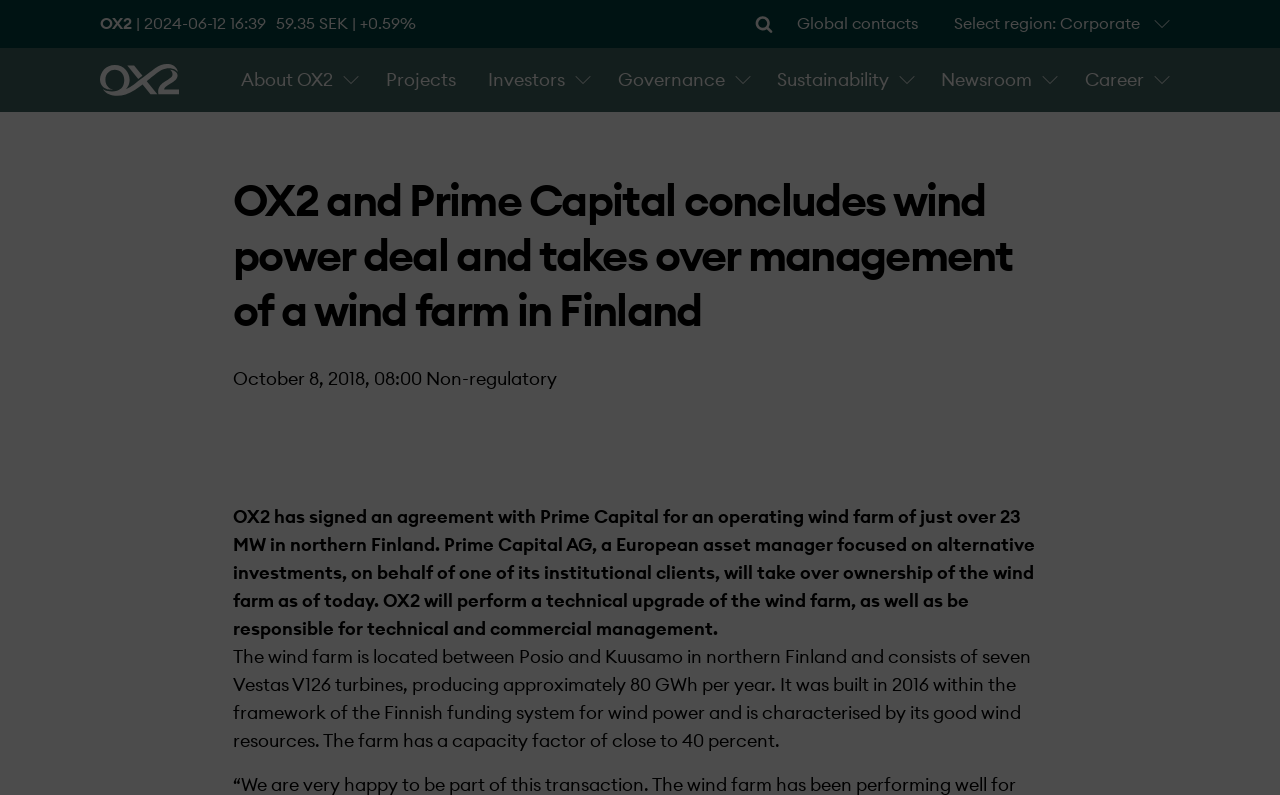What type of turbines are used in the wind farm?
Answer the question with as much detail as you can, using the image as a reference.

The question is asking about the type of turbines used in the wind farm. From the webpage, we can see that the text 'seven Vestas V126 turbines' provides the answer to this question.